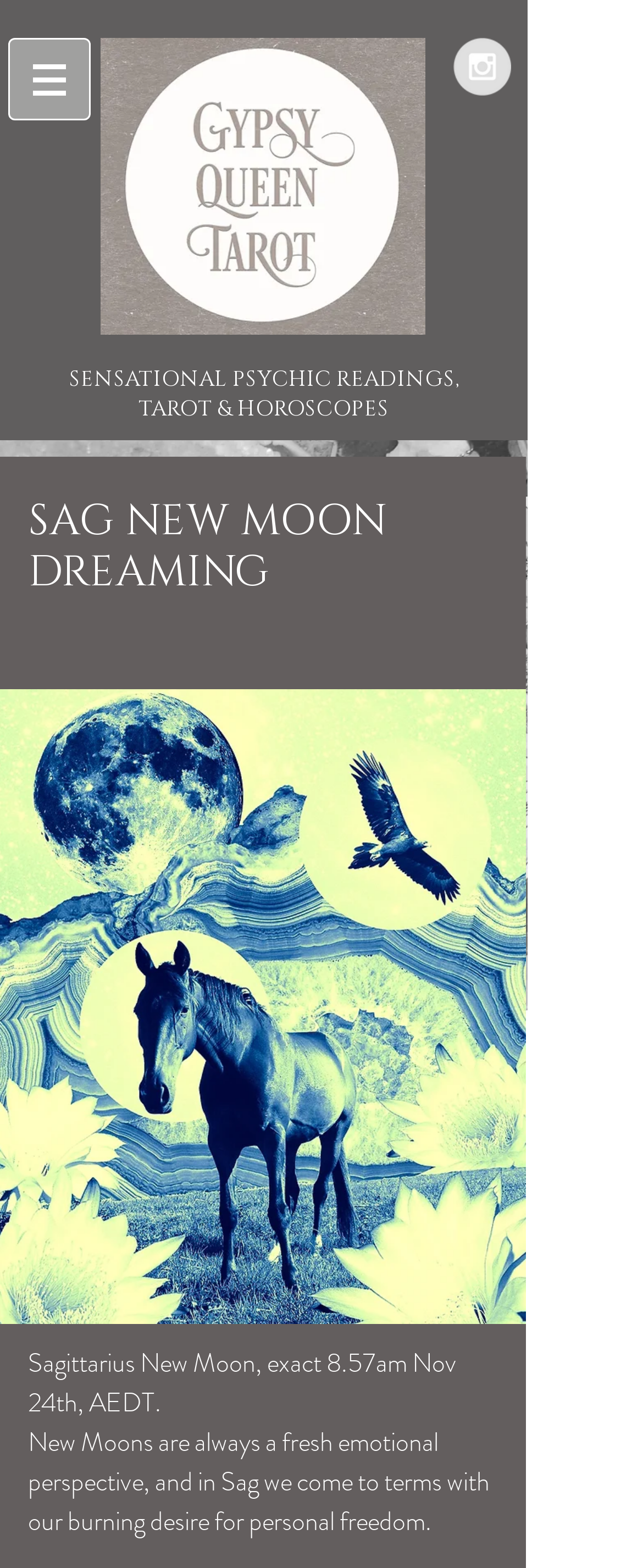Deliver a detailed narrative of the webpage's visual and textual elements.

The webpage is about astrology, specifically the Sagittarius New Moon. At the top left, there is a navigation menu labeled "Site" with a button that has a popup menu. Next to the navigation menu, there is an image. 

On the top right, there is a social bar with a link to Instagram, accompanied by a grey circle image. Below the navigation menu, there is a prominent heading that reads "SENSATIONAL PSYCHIC READINGS, TAROT & HOROSCOPES". 

Underneath this heading, there is a subheading "SAG NEW MOON DREAMING" that takes up most of the page's width. Below the subheading, there are two paragraphs of text. The first paragraph mentions the exact time and date of the Sagittarius New Moon, and the second paragraph explains the significance of New Moons in terms of emotional perspective and personal freedom.